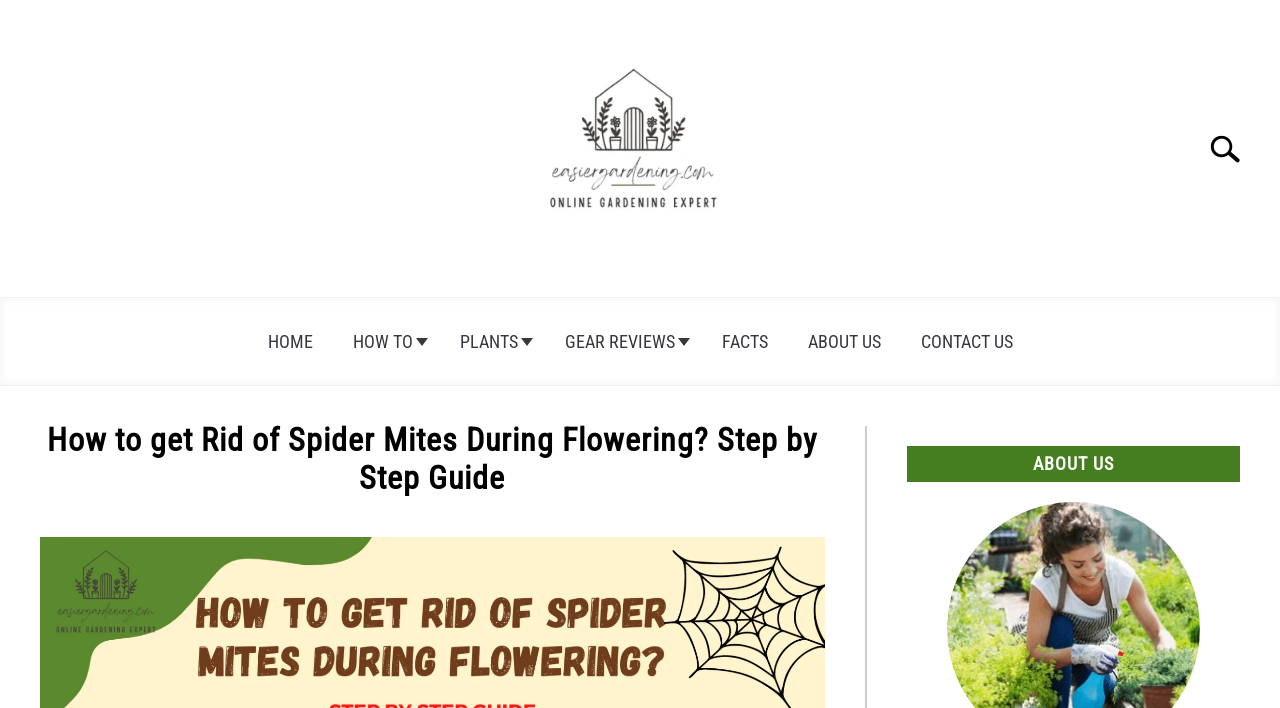Provide a short answer using a single word or phrase for the following question: 
What is the category of the article?

HOW TO